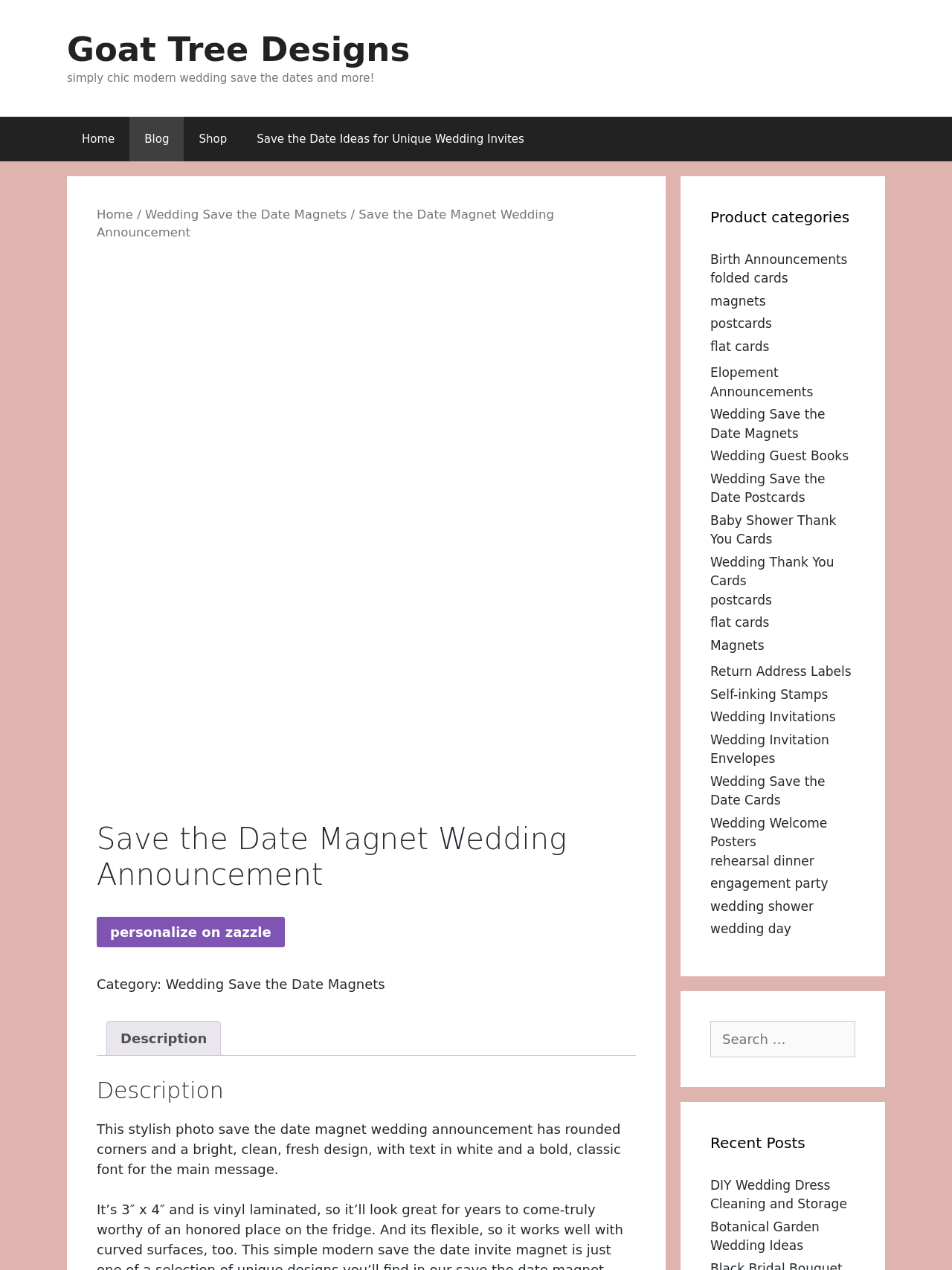What is the font style of the main message on the wedding save the date magnet?
Using the image, provide a concise answer in one word or a short phrase.

bold, classic